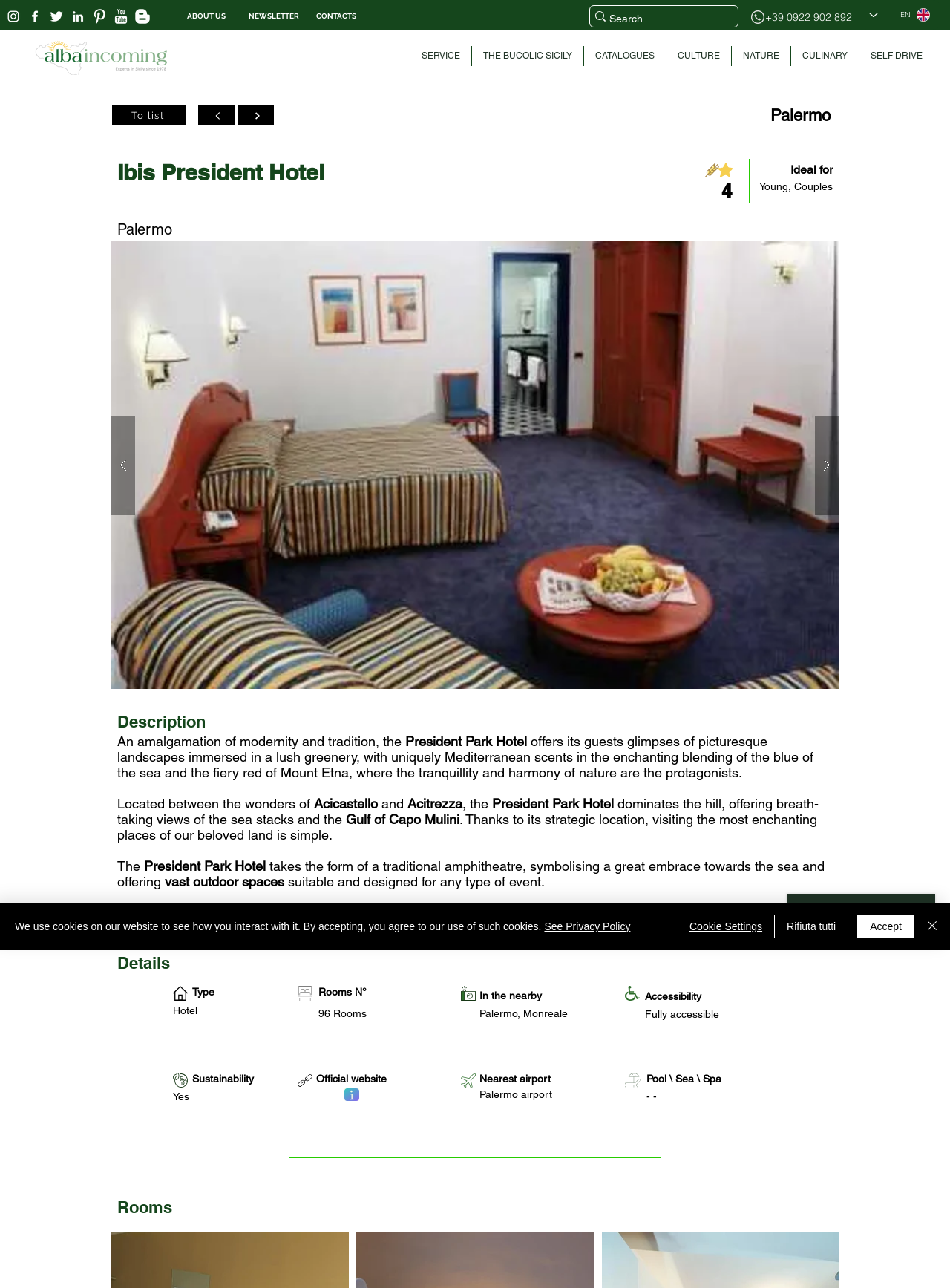Write an exhaustive caption that covers the webpage's main aspects.

The webpage is about the Ibis President Hotel, a hotel located in Palermo, Sicily. At the top of the page, there is a social bar with links to the hotel's social media profiles, including Instagram, Facebook, Twitter, LinkedIn, Pinterest, YouTube, and Blogger. 

Below the social bar, there are links to the hotel's main sections, including "About Us", "Newsletter", and "Contacts". On the right side of these links, there is a search bar with a magnifying glass icon.

Further down the page, there is a language selector with the option to switch to English. Next to the language selector, there is a phone number and a link to the hotel's logo.

The main navigation menu is located below the language selector and phone number. The menu includes links to various sections of the hotel's website, such as "Service", "The Bucolic Sicily", "Catalogues", "Culture", "Nature", "Culinary", and "Self Drive". 

On the right side of the navigation menu, there is a section with links to list views and pagination controls. Below this section, there is a heading that reads "Ibis President Hotel" with a rating of 4 out of 5 stars.

The main content of the page is a description of the hotel, which is an amalgamation of modernity and tradition. The hotel is located between Acicastello and Acitrezza, offering breathtaking views of the sea stacks and the Gulf of Capo Mulini. The description also mentions the hotel's strategic location, making it easy to visit the most enchanting places in the area.

Below the description, there is a section with details about the hotel, including its type, number of rooms, and accessibility features. The hotel has 96 rooms and is fully accessible. There is also a mention of the hotel's sustainability efforts.

Throughout the page, there are various images, including a logo, a phone icon, and a slideshow gallery with images of the hotel and its surroundings.